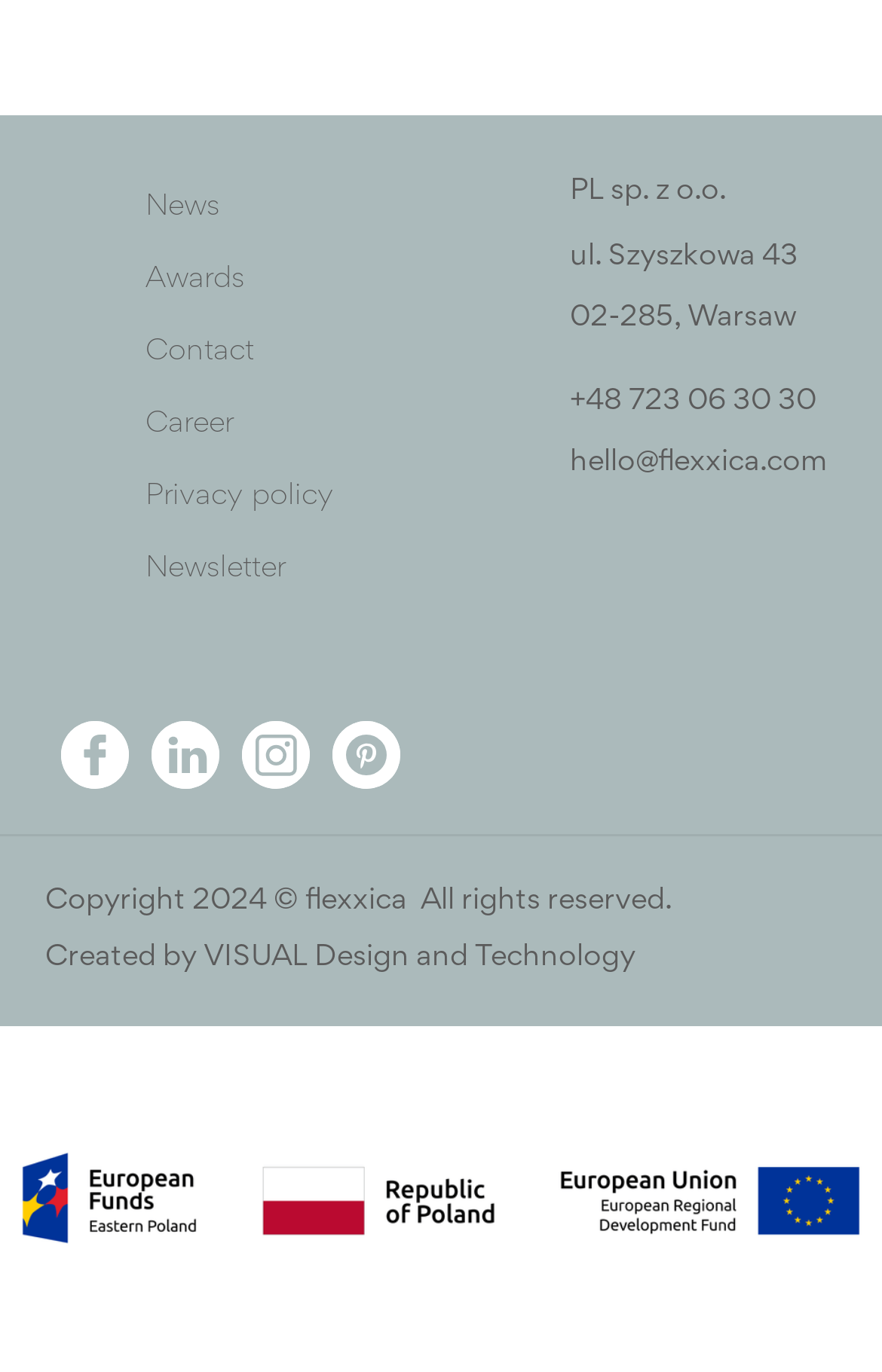Locate the bounding box coordinates of the clickable area needed to fulfill the instruction: "Call the company".

[0.646, 0.277, 0.926, 0.304]